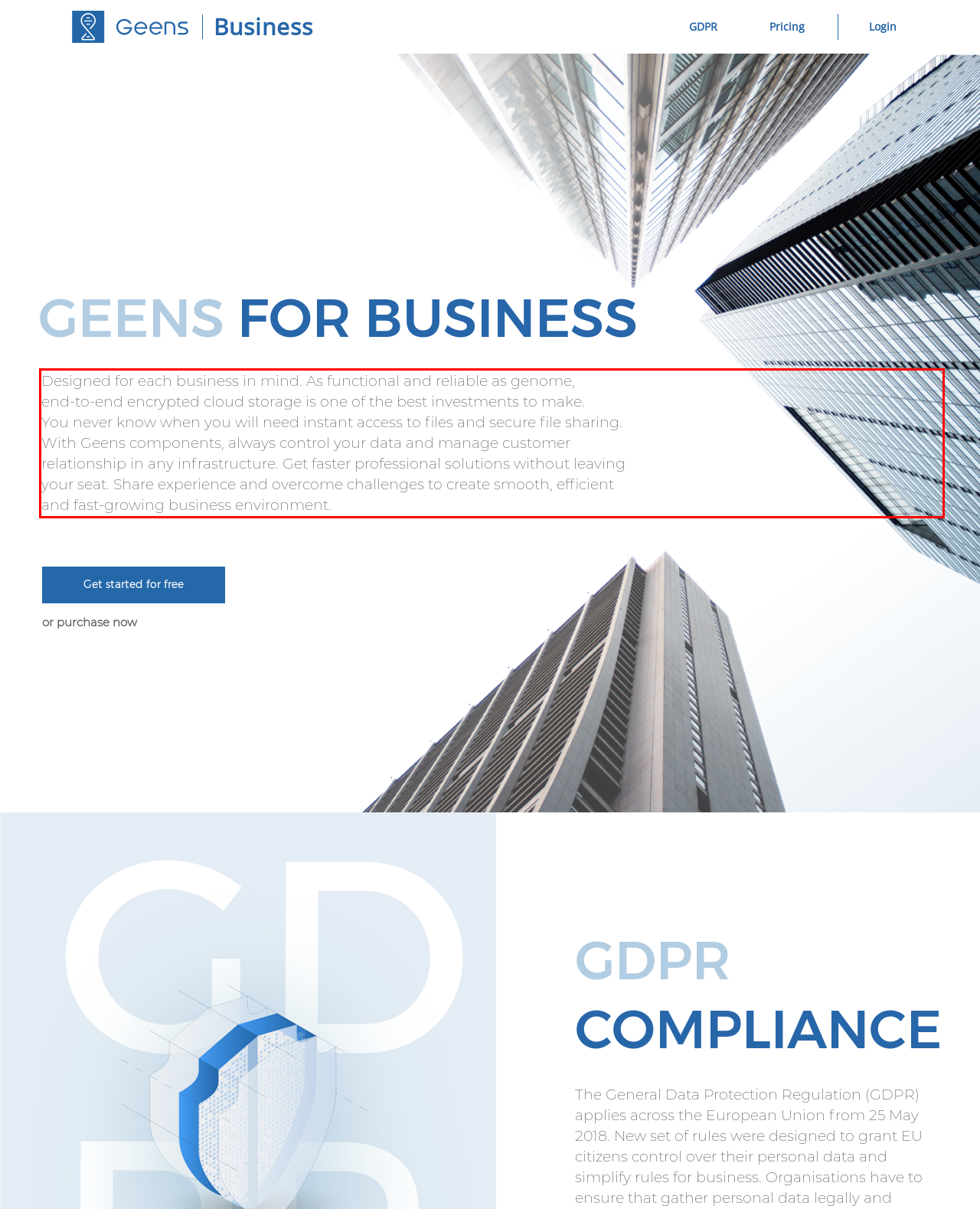You are given a screenshot with a red rectangle. Identify and extract the text within this red bounding box using OCR.

Designed for each business in mind. As functional and reliable as genome, end-to-end encrypted cloud storage is one of the best investments to make. You never know when you will need instant access to files and secure file sharing. With Geens components, always control your data and manage customer relationship in any infrastructure. Get faster professional solutions without leaving your seat. Share experience and overcome challenges to create smooth, efficient and fast-growing business environment.